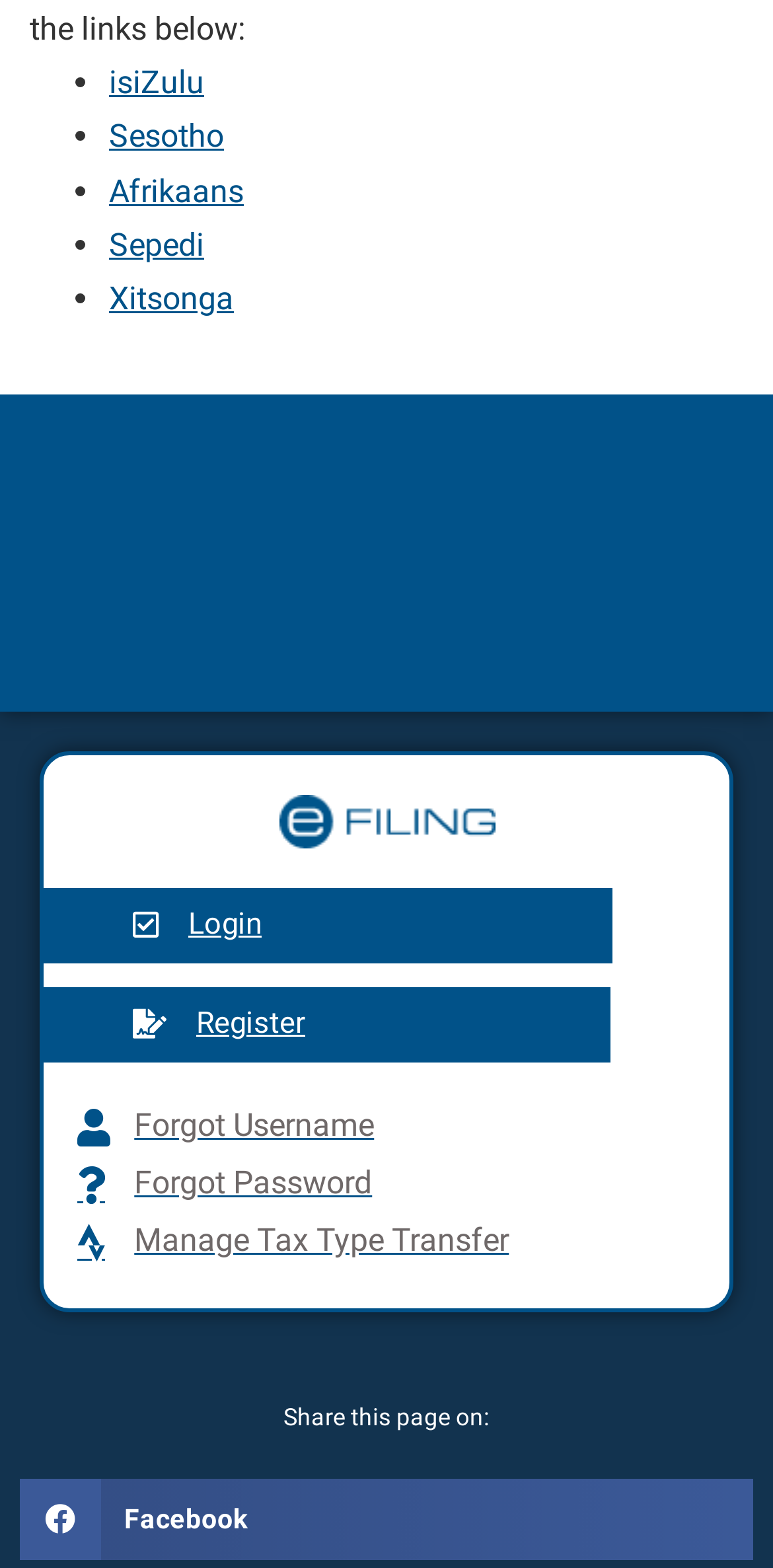Please provide a detailed answer to the question below by examining the image:
What options are available for users who have forgotten their login credentials?

The webpage provides two options for users who have forgotten their login credentials: 'Forgot Username' and 'Forgot Password'. These options are likely to help users recover their login credentials.